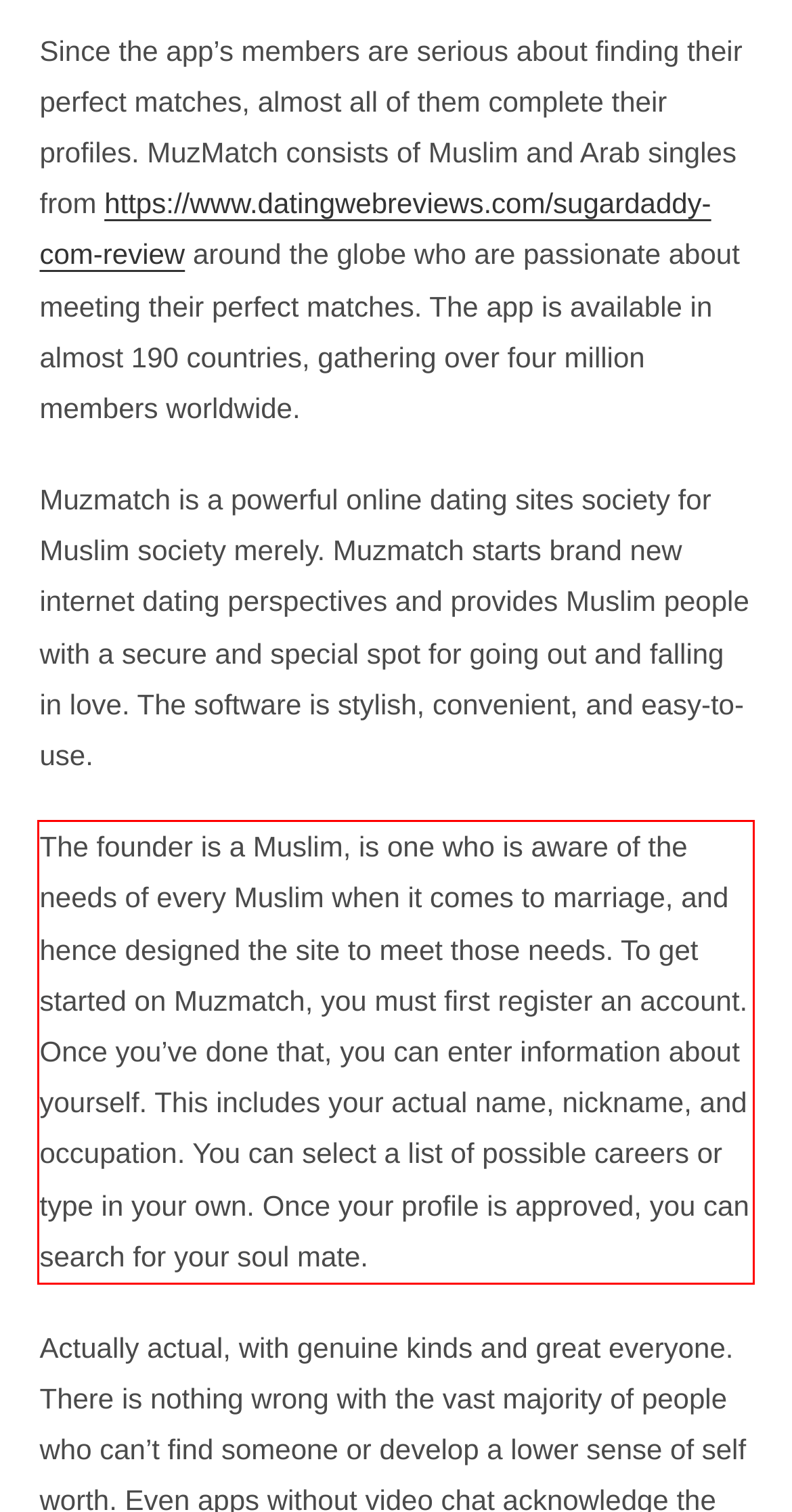There is a screenshot of a webpage with a red bounding box around a UI element. Please use OCR to extract the text within the red bounding box.

The founder is a Muslim, is one who is aware of the needs of every Muslim when it comes to marriage, and hence designed the site to meet those needs. To get started on Muzmatch, you must first register an account. Once you’ve done that, you can enter information about yourself. This includes your actual name, nickname, and occupation. You can select a list of possible careers or type in your own. Once your profile is approved, you can search for your soul mate.